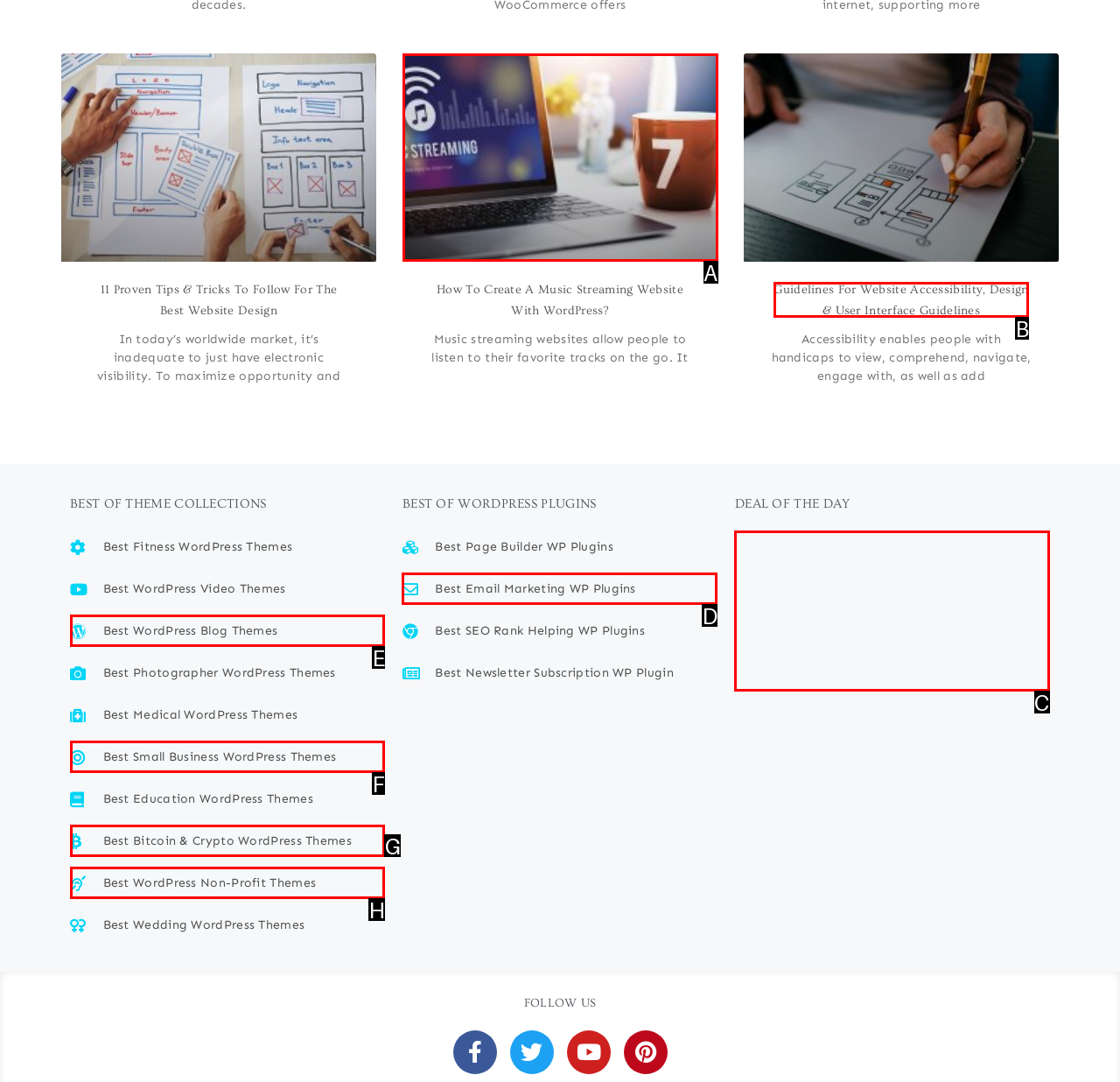Which HTML element should be clicked to fulfill the following task: Get 20% OFF on Divi WordPress Theme discount?
Reply with the letter of the appropriate option from the choices given.

C